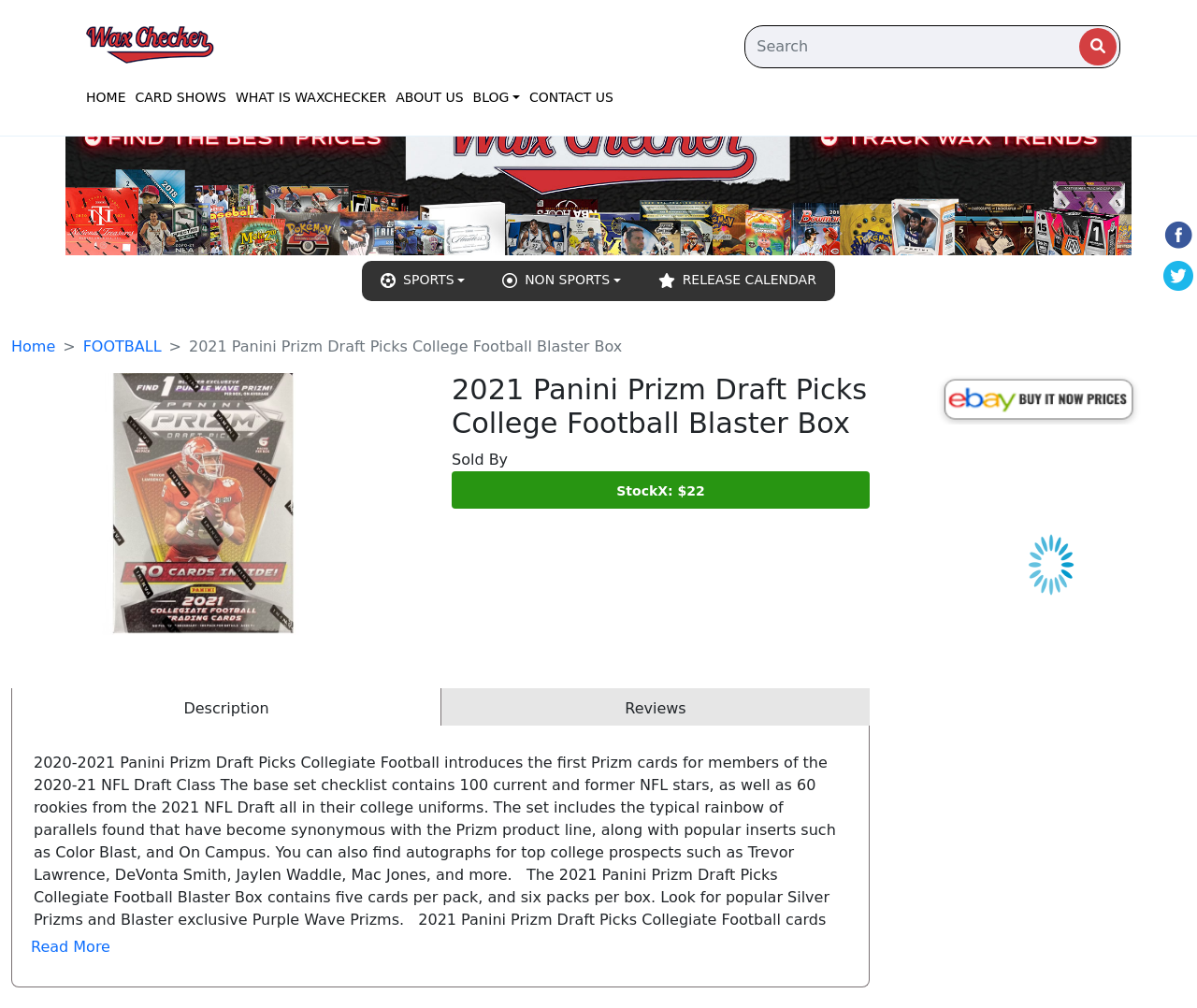Illustrate the webpage thoroughly, mentioning all important details.

This webpage is about the 2021 Panini Prizm Draft Picks College Football Blaster Box, a product available for purchase. At the top of the page, there are social media sharing icons for Facebook and Twitter, as well as a heading that reads "Waxchecker | Get The Best Deal on 2021 Panini Prizm Draft Picks College Football Blaster Box Wax Checker". Below this, there is a search box and a button with a magnifying glass icon.

The main navigation menu is located at the top-left of the page, with links to "HOME", "CARD SHOWS", "WHAT IS WAXCHECKER", "ABOUT US", "BLOG", and "CONTACT US". There are also links to "SPORTS" and "NON SPORTS" categories, as well as a "RELEASE CALENDAR" link.

The product information is displayed prominently on the page, with a heading that reads "2021 Panini Prizm Draft Picks College Football Blaster Box". Below this, there is a breadcrumb navigation menu that shows the product's category hierarchy. The product image is displayed to the left, with a "Sold By" label and a button that reads "StockX: $22" to the right.

A detailed product description is provided, which explains that the 2021 Panini Prizm Draft Picks Collegiate Football introduces the first Prizm cards for members of the 2020-21 NFL Draft Class. The description also mentions the product's features, such as the base set checklist, parallels, and autographs.

Below the product description, there are sections for "Reviews" and "User Rating", which displays an average rating of 4.5 based on 97 reviews. There is also a form that allows users to leave a review, with fields for name, email, and message.

At the bottom of the page, there is an image with an "ebay Buy It Now!" label.